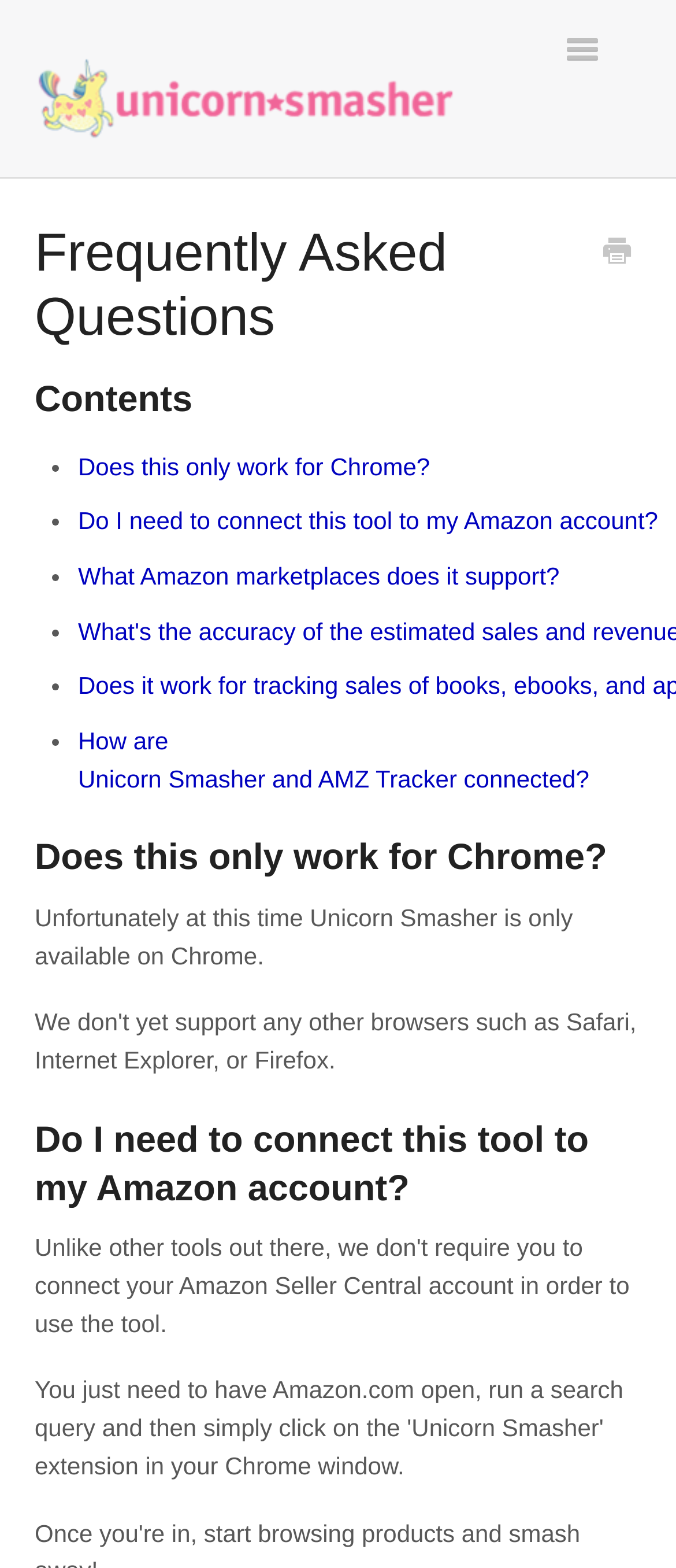Is Unicorn Smasher only available on one browser?
Based on the image, respond with a single word or phrase.

Yes